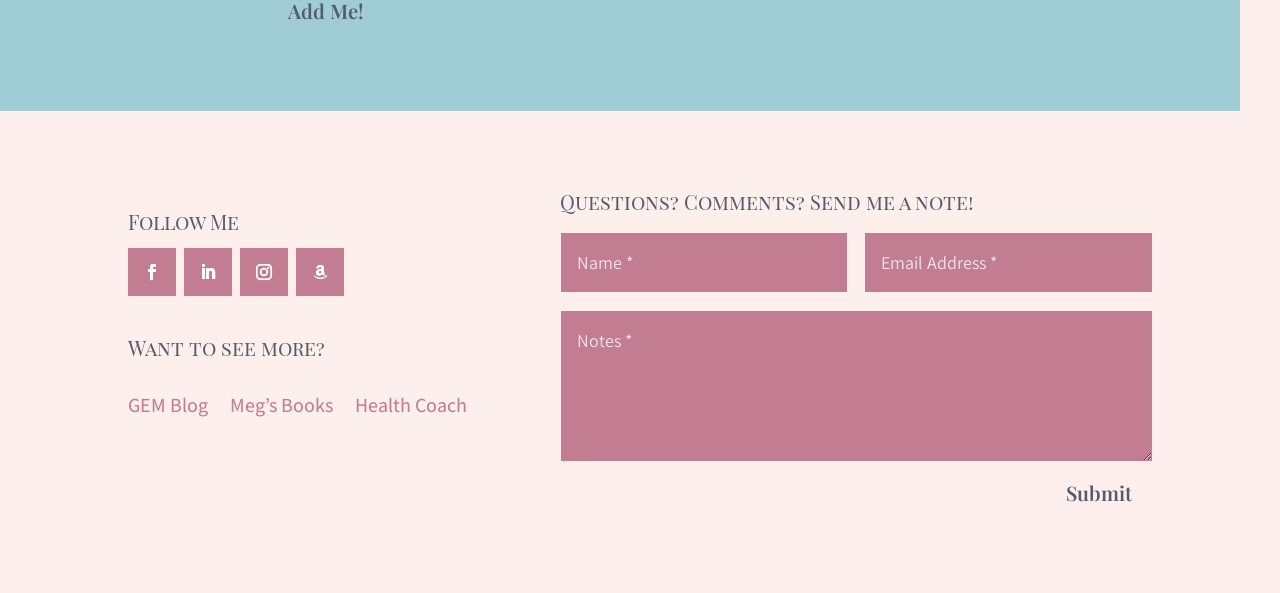Determine the bounding box for the described UI element: "0,00 Kč 0".

None